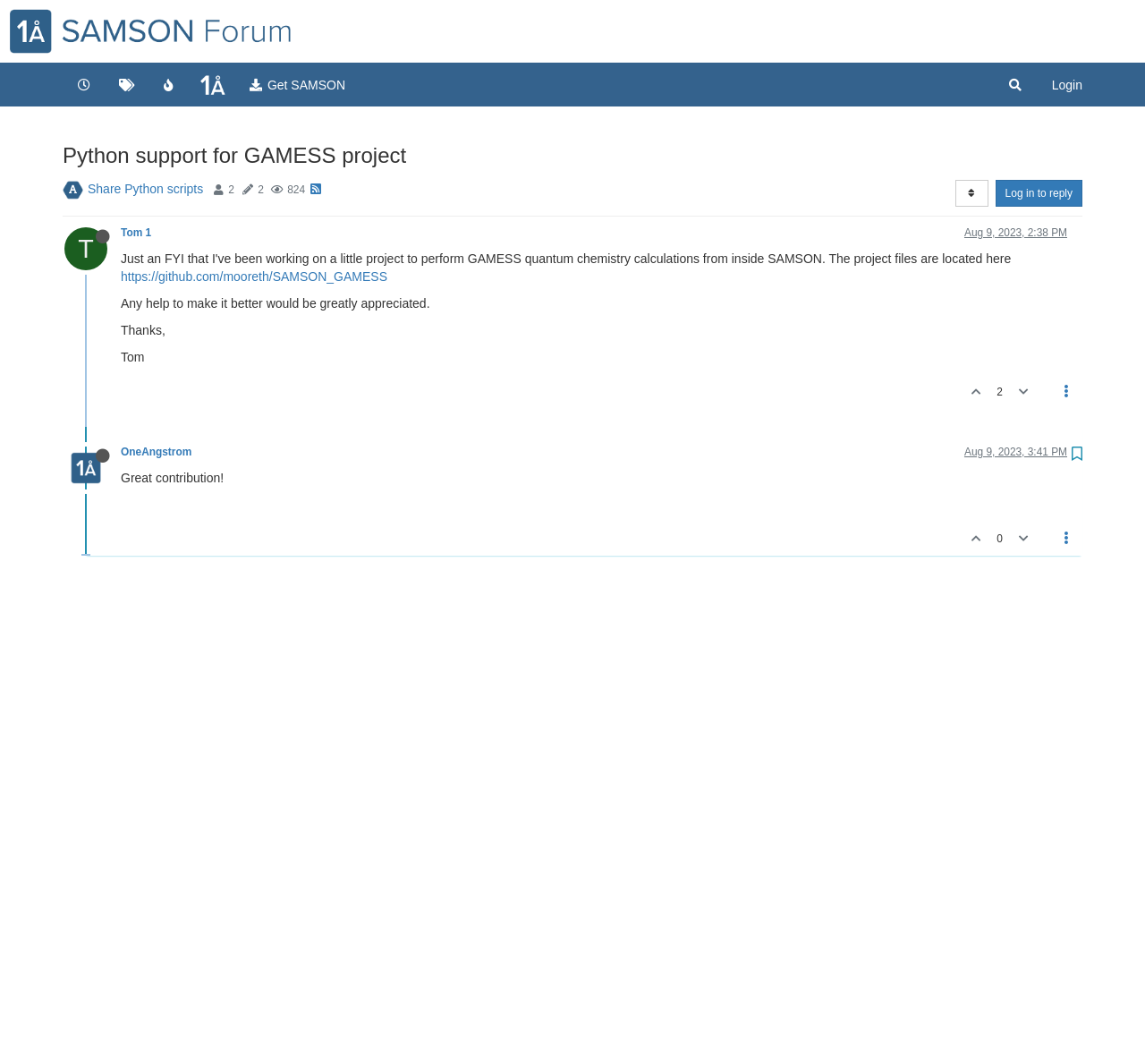Please determine the bounding box coordinates of the element's region to click in order to carry out the following instruction: "Login to the forum". The coordinates should be four float numbers between 0 and 1, i.e., [left, top, right, bottom].

[0.907, 0.059, 0.957, 0.101]